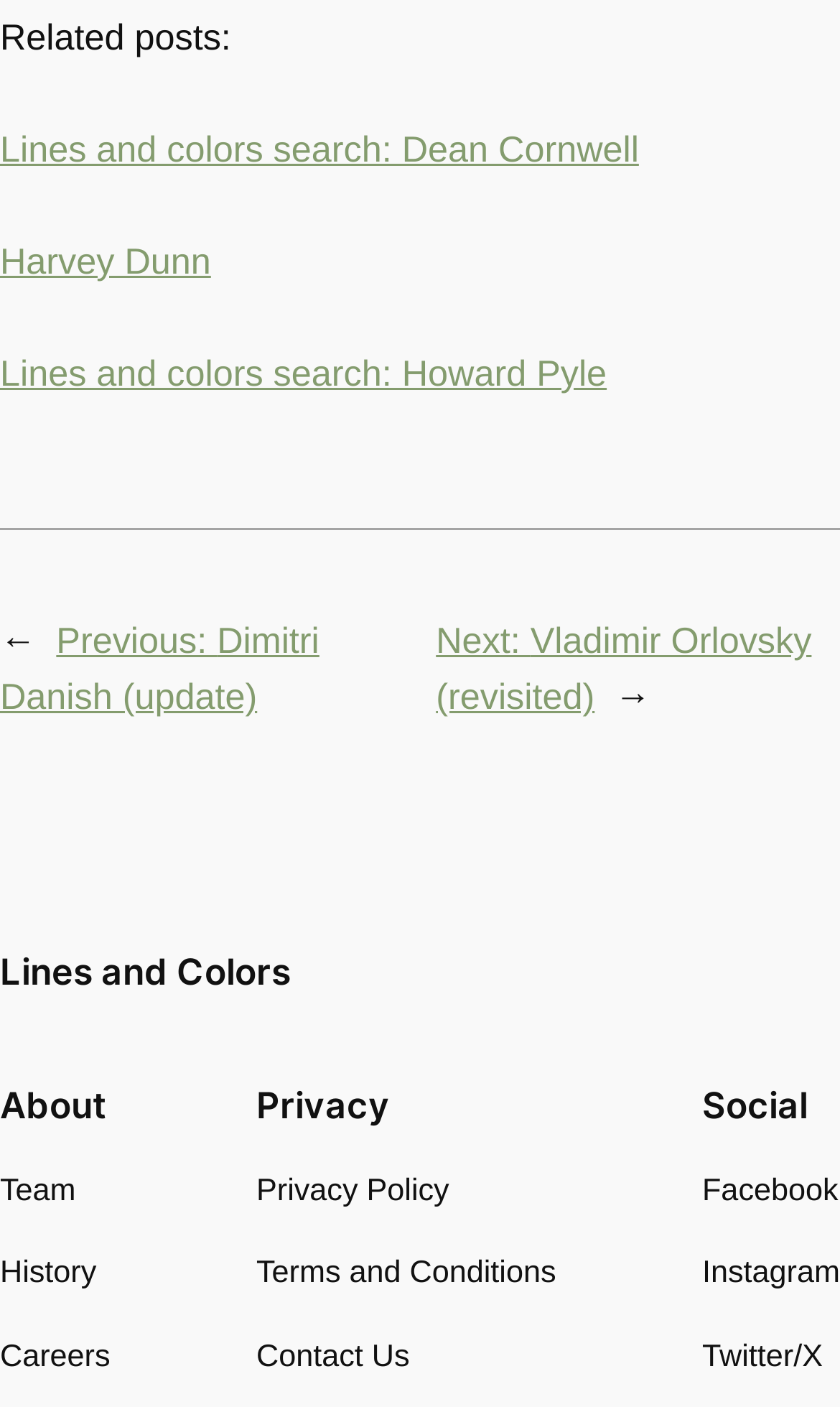How many navigation sections are there?
Respond to the question with a single word or phrase according to the image.

3